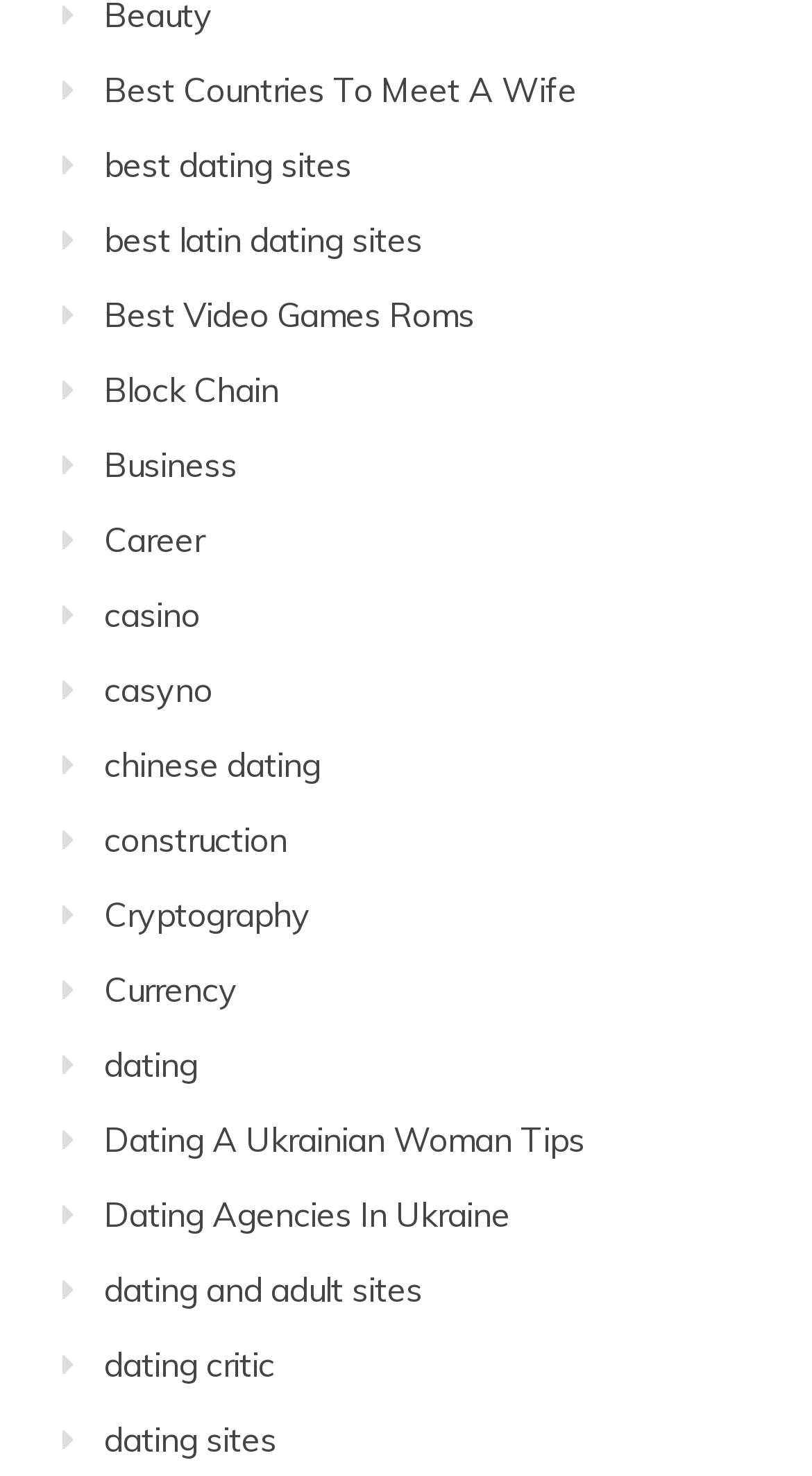Identify the bounding box coordinates necessary to click and complete the given instruction: "Visit 'best dating sites'".

[0.128, 0.098, 0.433, 0.126]